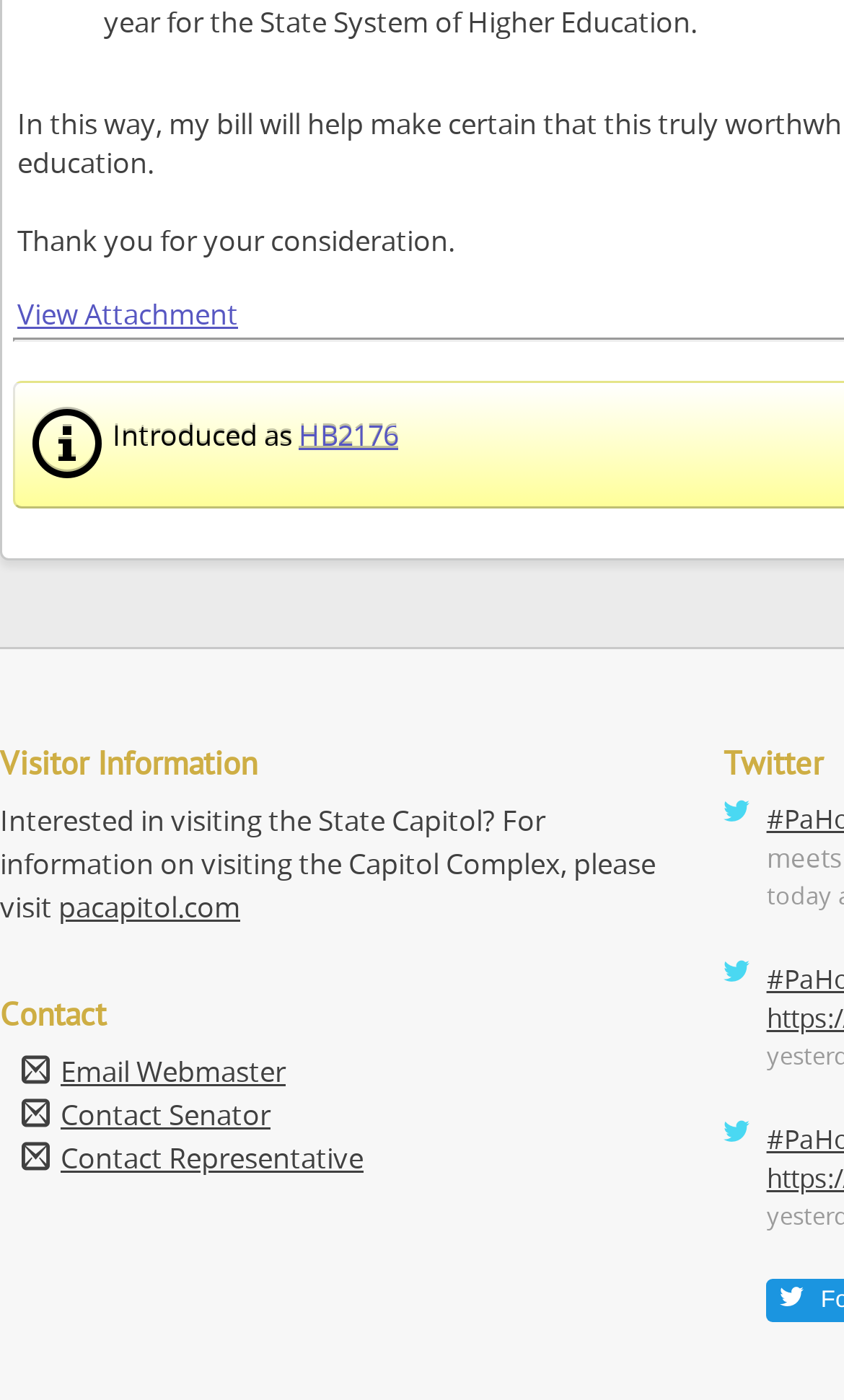What is the purpose of the 'View Attachment' link?
Using the image as a reference, answer the question with a short word or phrase.

Viewing attachment